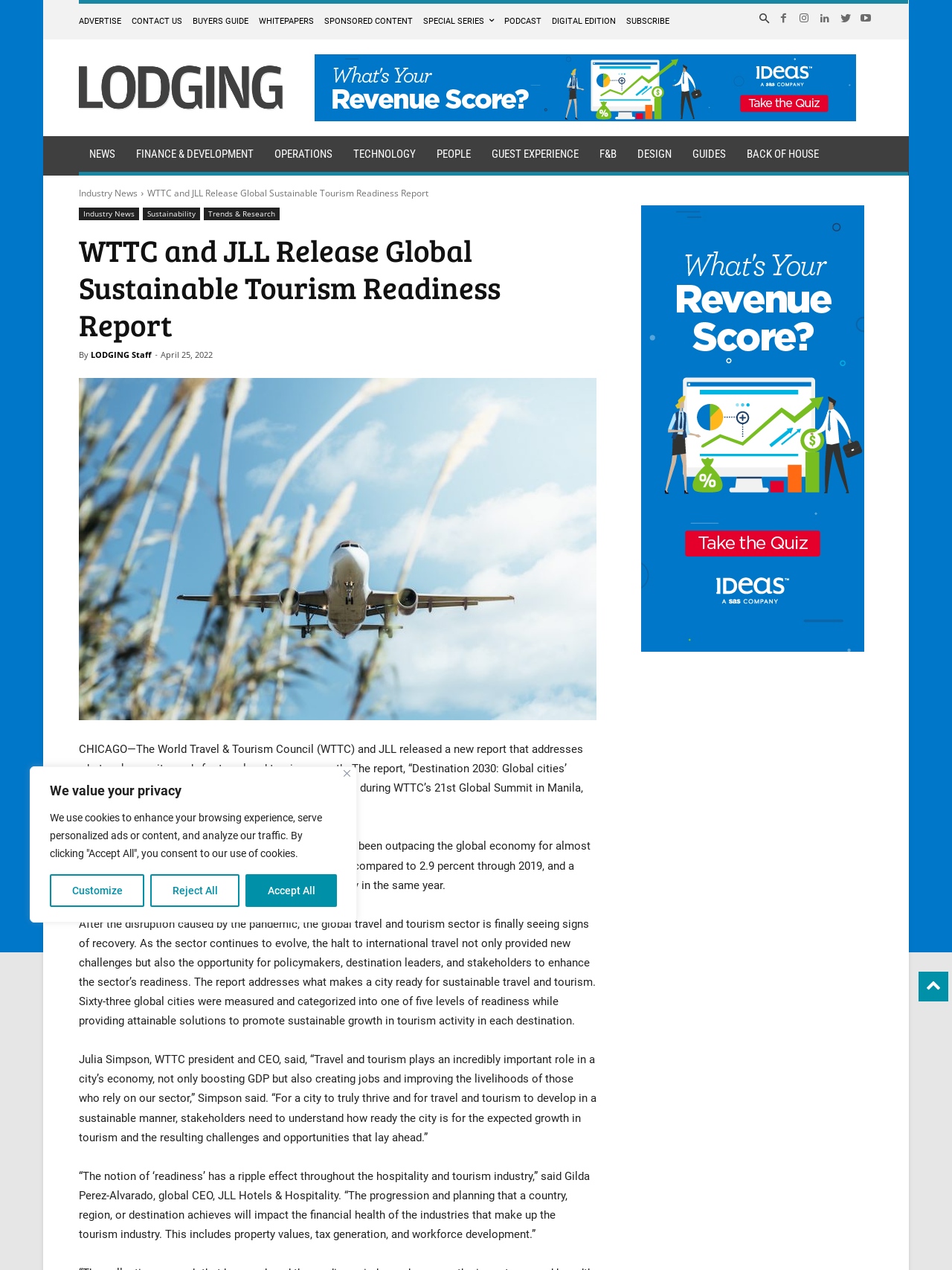Specify the bounding box coordinates of the area to click in order to execute this command: 'Read the news about WTTC and JLL Release Global Sustainable Tourism Readiness Report'. The coordinates should consist of four float numbers ranging from 0 to 1, and should be formatted as [left, top, right, bottom].

[0.083, 0.147, 0.45, 0.157]